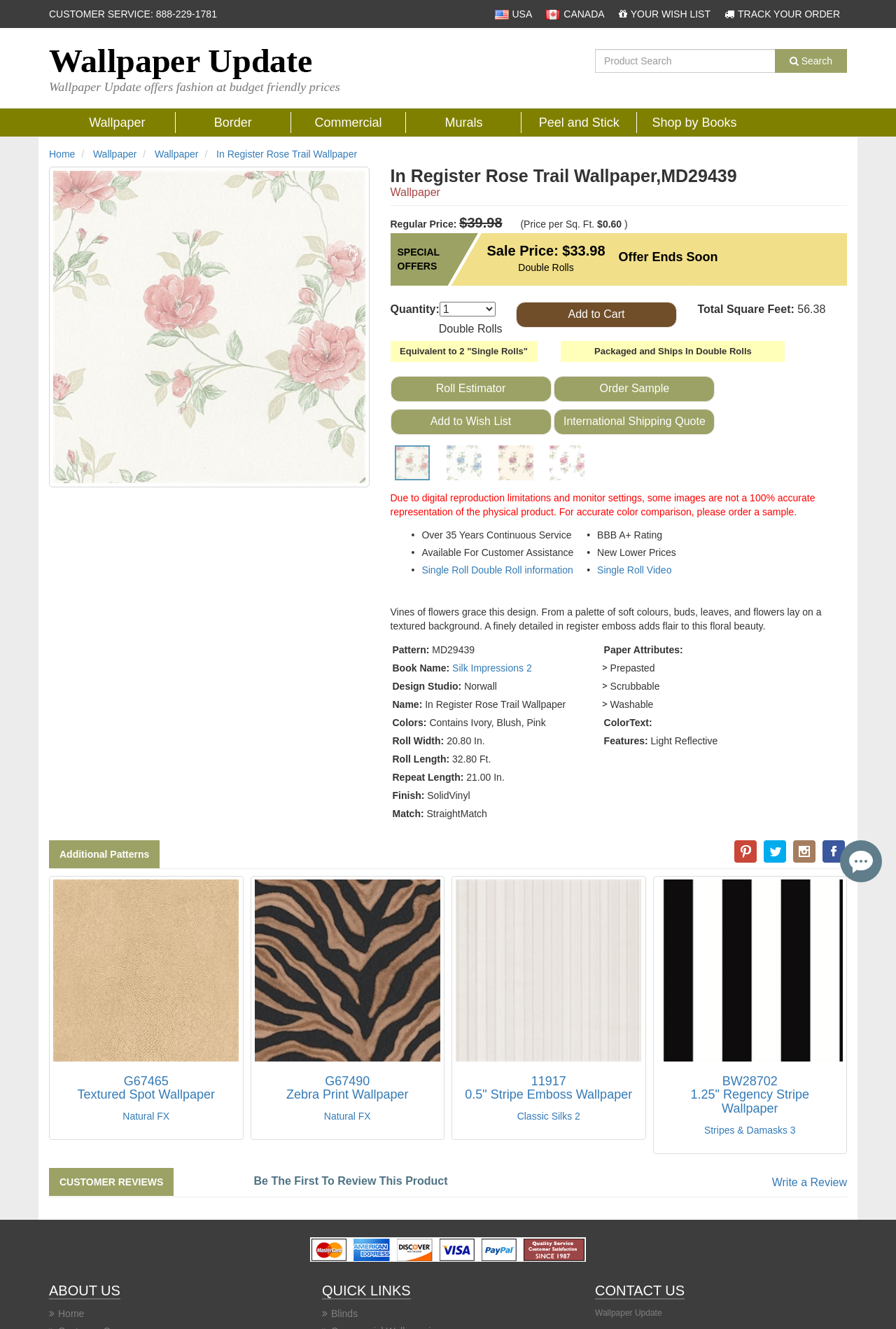Can you provide the bounding box coordinates for the element that should be clicked to implement the instruction: "Order a sample"?

[0.618, 0.283, 0.798, 0.302]